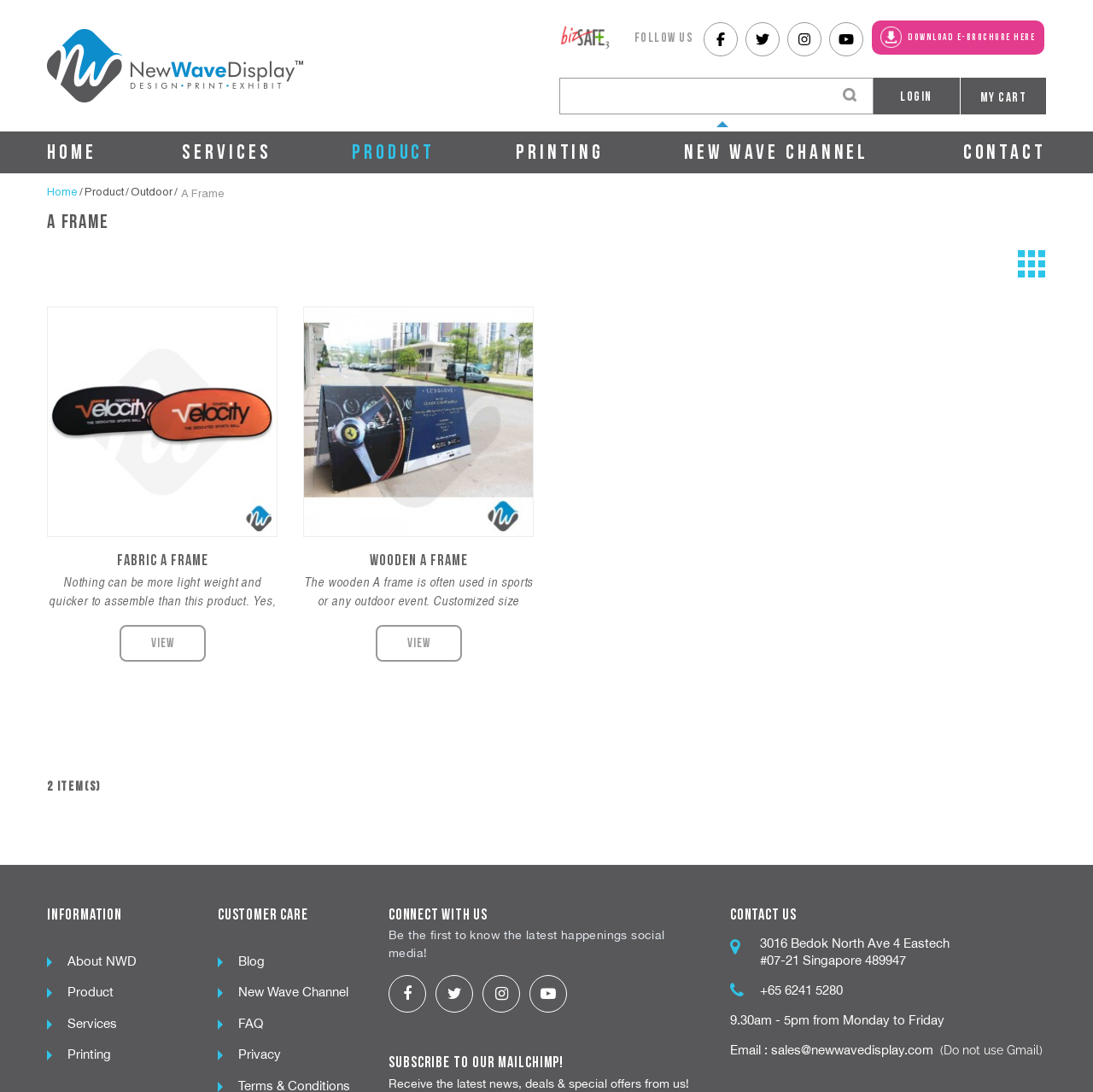Kindly provide the bounding box coordinates of the section you need to click on to fulfill the given instruction: "Follow us on social media".

[0.58, 0.027, 0.634, 0.042]